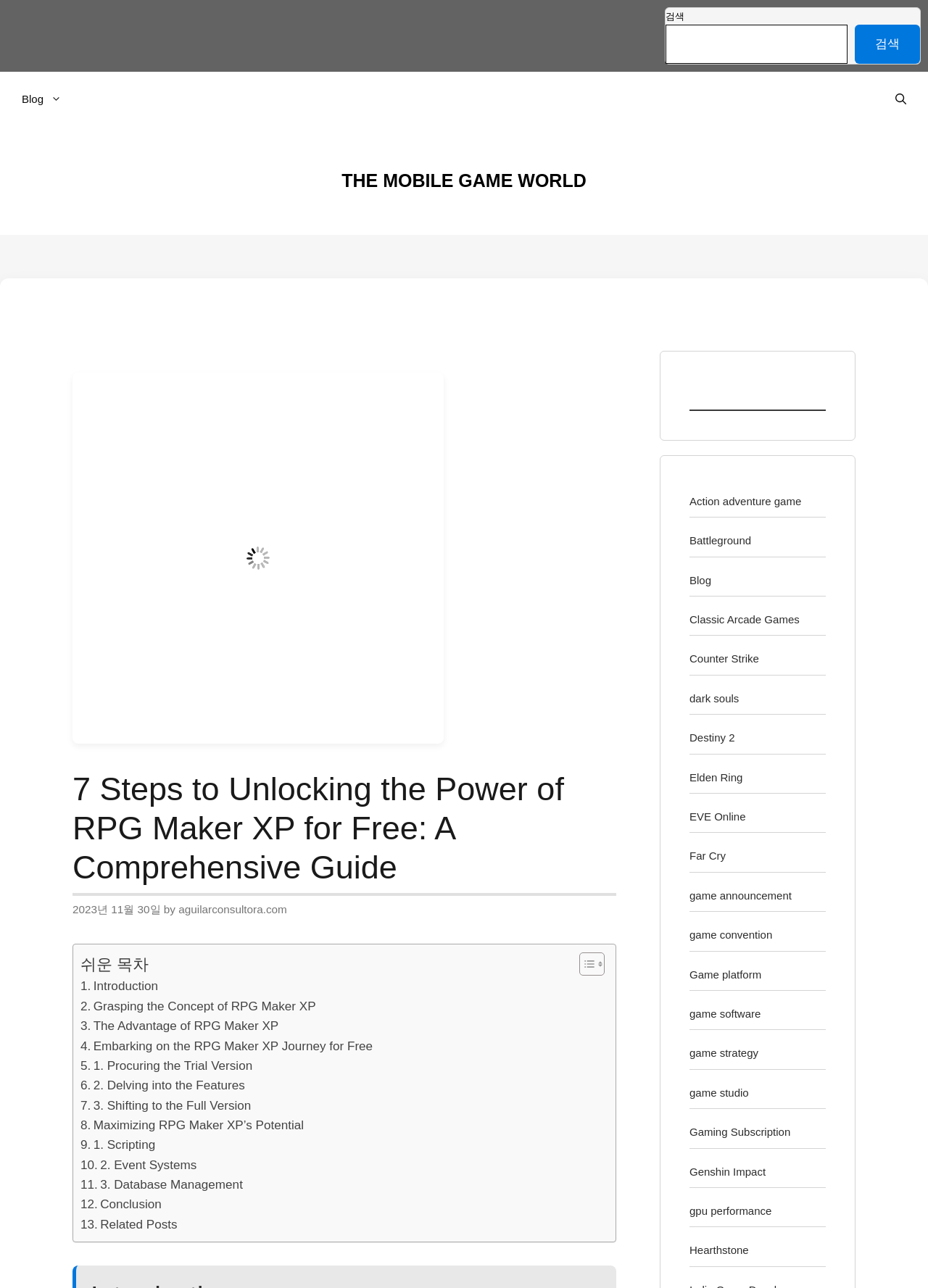Please locate the clickable area by providing the bounding box coordinates to follow this instruction: "Learn more about Francisco Romero".

None